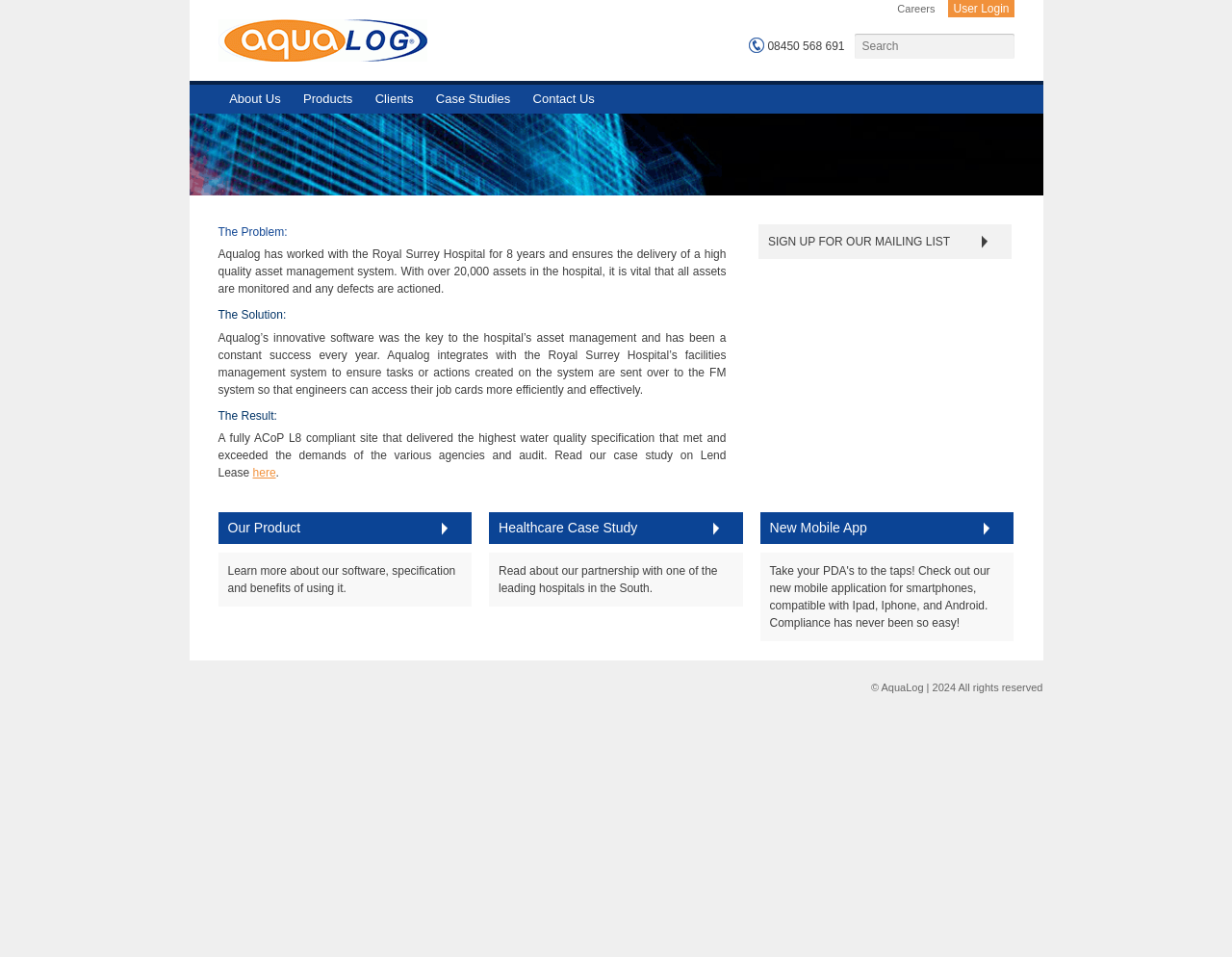Pinpoint the bounding box coordinates of the element you need to click to execute the following instruction: "learn more about the product". The bounding box should be represented by four float numbers between 0 and 1, in the format [left, top, right, bottom].

[0.185, 0.541, 0.375, 0.563]